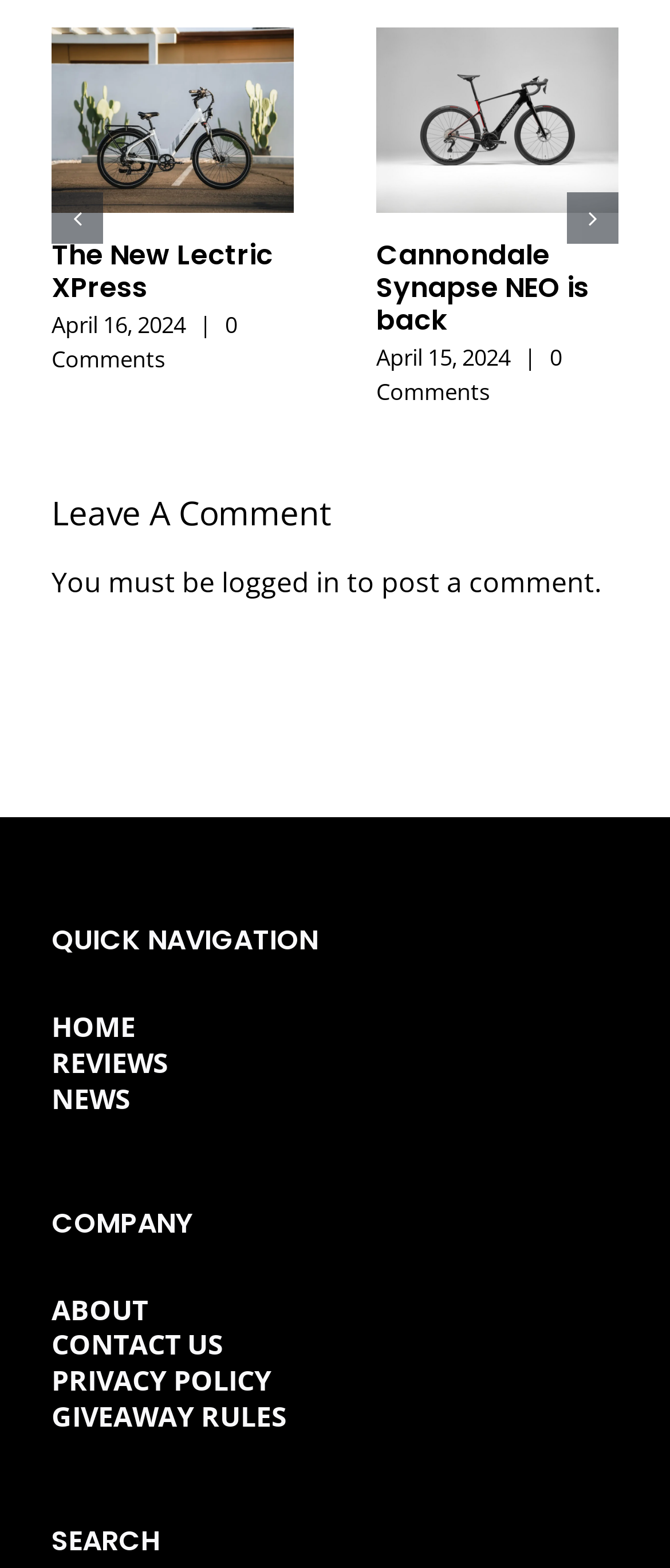Identify the bounding box coordinates for the region of the element that should be clicked to carry out the instruction: "View Cannondale Synapse NEO is back". The bounding box coordinates should be four float numbers between 0 and 1, i.e., [left, top, right, bottom].

[0.562, 0.15, 0.879, 0.217]